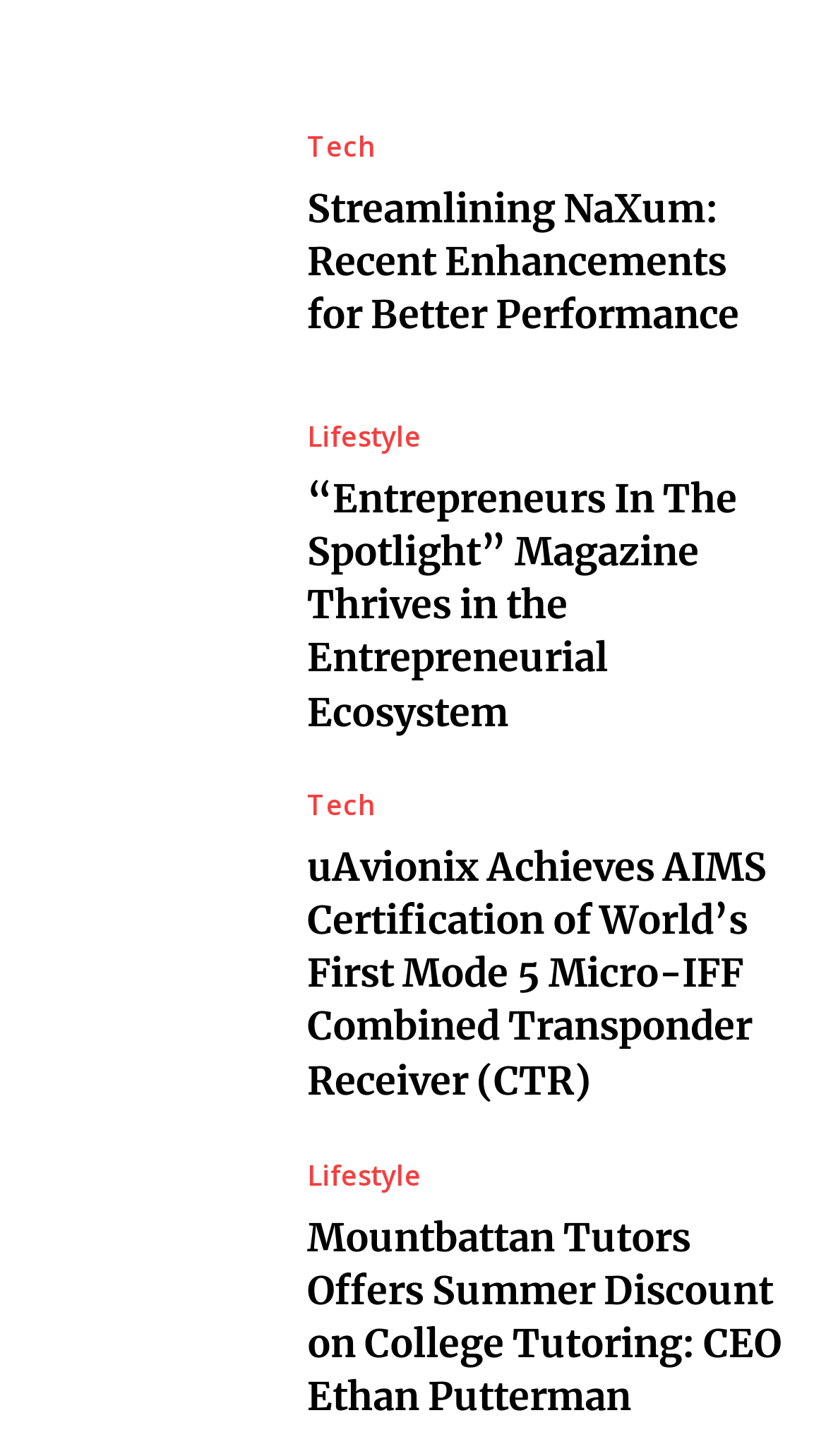Reply to the question with a single word or phrase:
What is the topic of the first article?

Streamlining NaXum